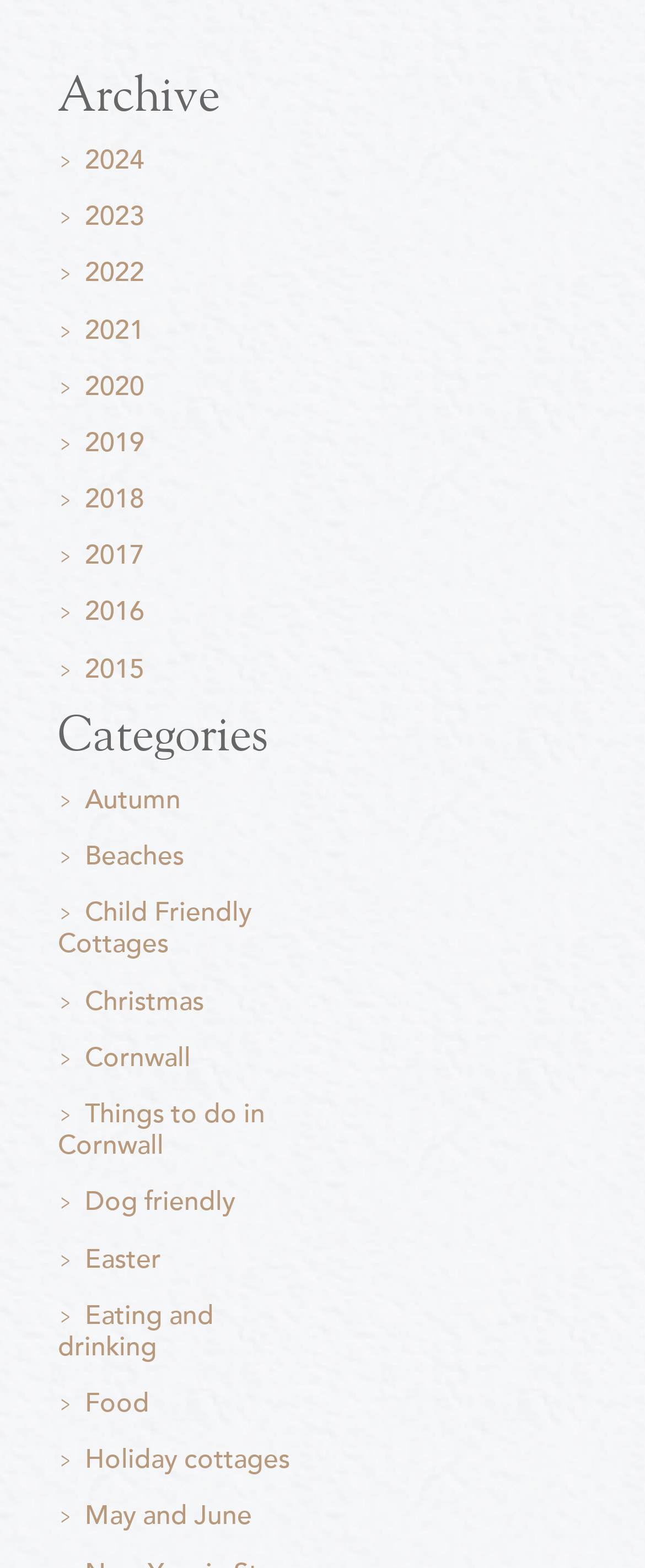Answer the question with a single word or phrase: 
Is there a category for dog-friendly cottages?

Yes